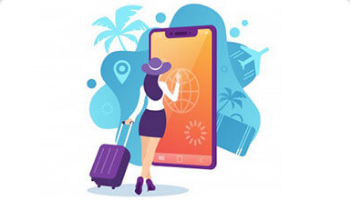Please respond in a single word or phrase: 
What do the palm trees, location markers, and airplane motifs surrounding the traveler represent?

exploration and adventure